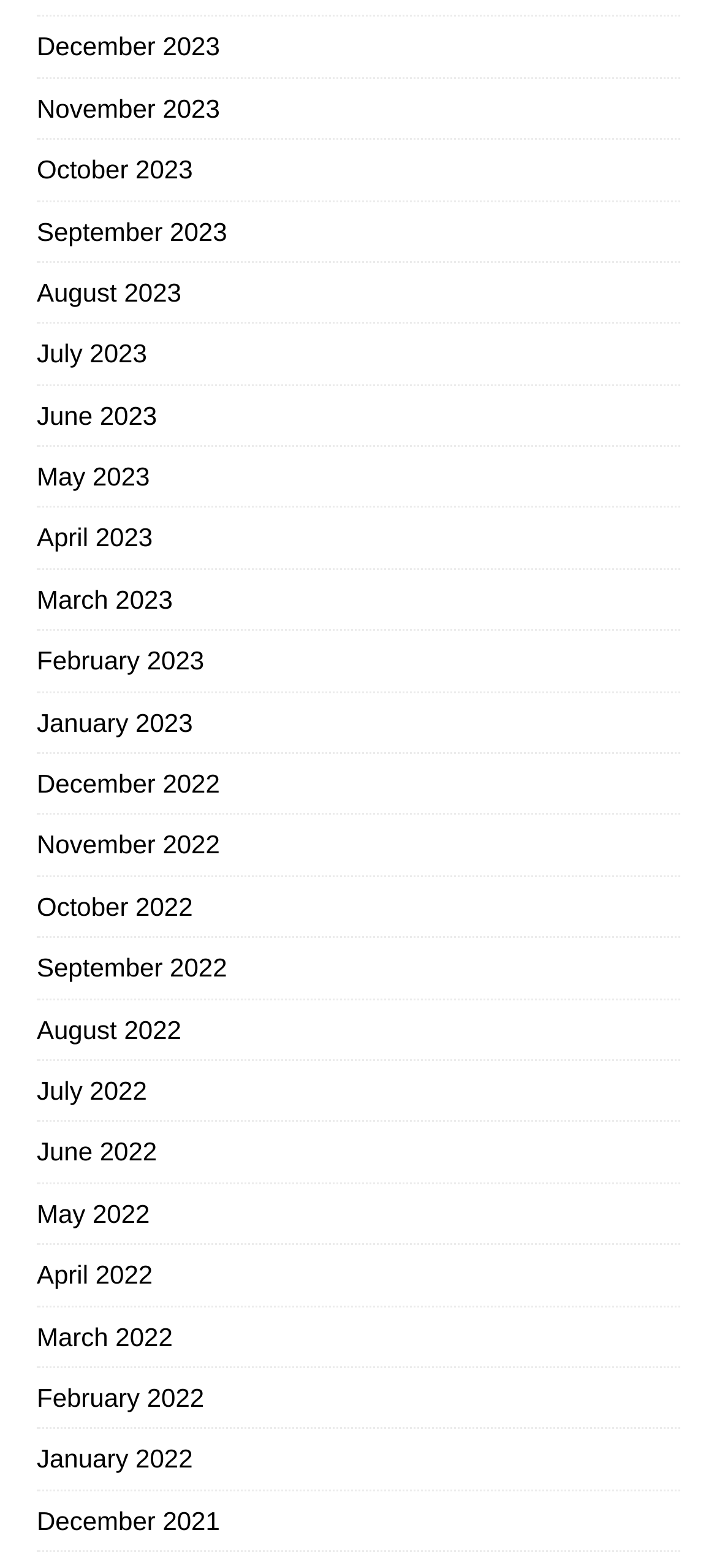Can you look at the image and give a comprehensive answer to the question:
How many links are on the webpage?

I counted the number of links on the webpage and found that there are 24 links, each representing a month from 2022 and 2023.